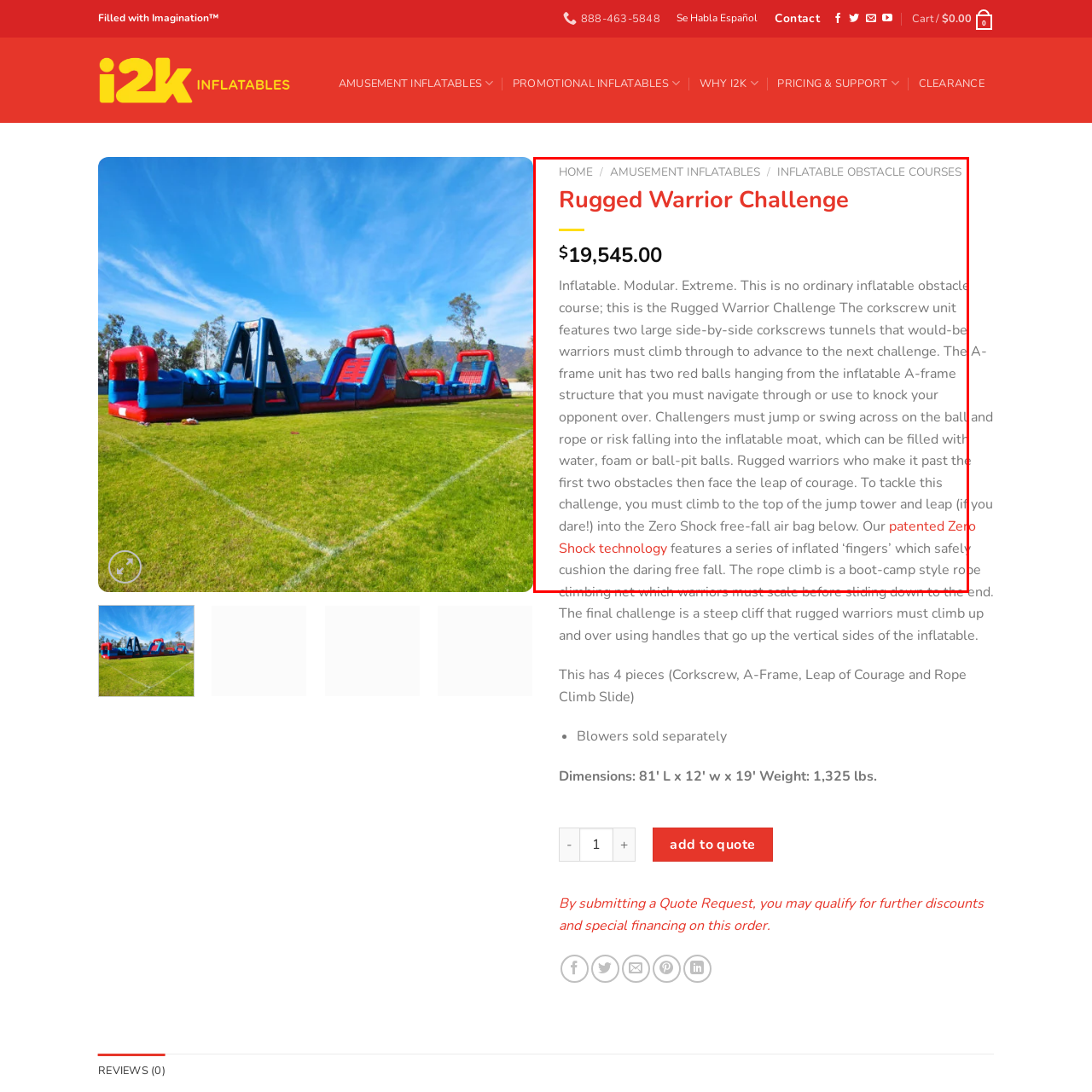Provide an elaborate description of the image marked by the red boundary.

The image features the "Rugged Warrior Challenge," an inflatable obstacle course available for $19,545. Described as inflatable, modular, and extreme, this unique challenge includes side-by-side corkscrew tunnels that warriors must navigate to progress. It features various challenges such as an A-frame structure with red balls, requiring participants to jump or swing across. The course culminates in a leap into the patented Zero Shock free-fall air bag, designed for safety with inflatable ‘fingers’ that cushion falls. Additional details highlight its dimensions and the requirement for separate blowers. Perfect for those seeking a thrilling experience, the Rugged Warrior Challenge promises excitement and adventure.